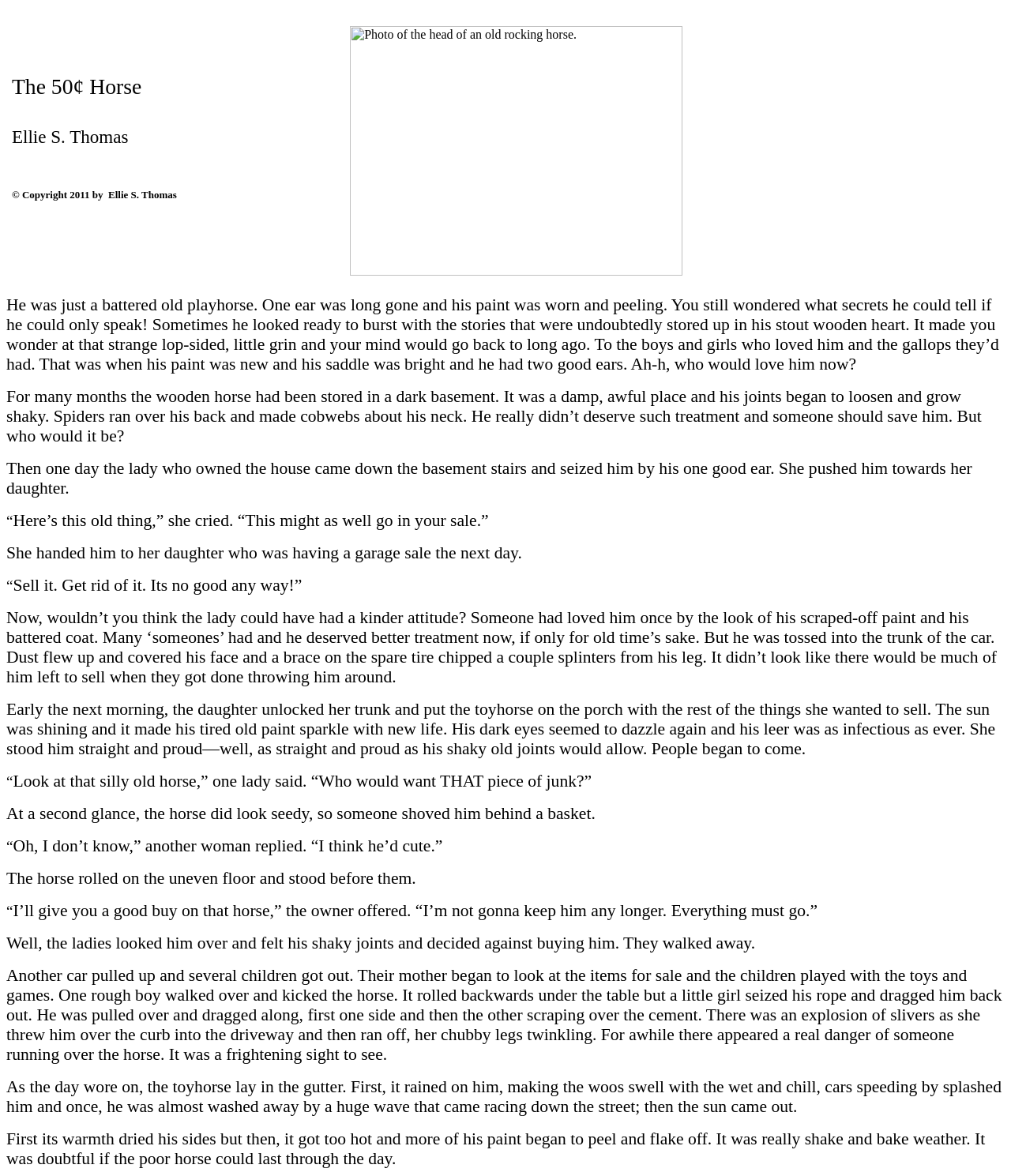Provide a thorough summary of the webpage.

This webpage is a showcase for a writer's work, specifically a story about an old rocking horse. At the top of the page, there is a title "The 50¢ Horse" by Ellie S. Thomas, accompanied by a copyright notice. Below the title, there is a photo of the head of an old rocking horse.

The main content of the page is a narrative text, divided into several paragraphs, that tells the story of the old rocking horse. The story begins with a description of the horse's appearance and its potential to tell stories. It then follows the horse's journey from being stored in a dark basement to being taken out and sold at a garage sale. The horse is handled roughly and eventually ends up in the gutter, where it is exposed to rain and sun.

Throughout the page, there are 13 paragraphs of text, each describing a different part of the horse's story. The text is arranged in a single column, with no images or other elements interrupting the flow of the narrative. The font size and style are consistent throughout the page, making it easy to read. Overall, the webpage is a simple yet effective presentation of a writer's work, with a clear focus on the story being told.